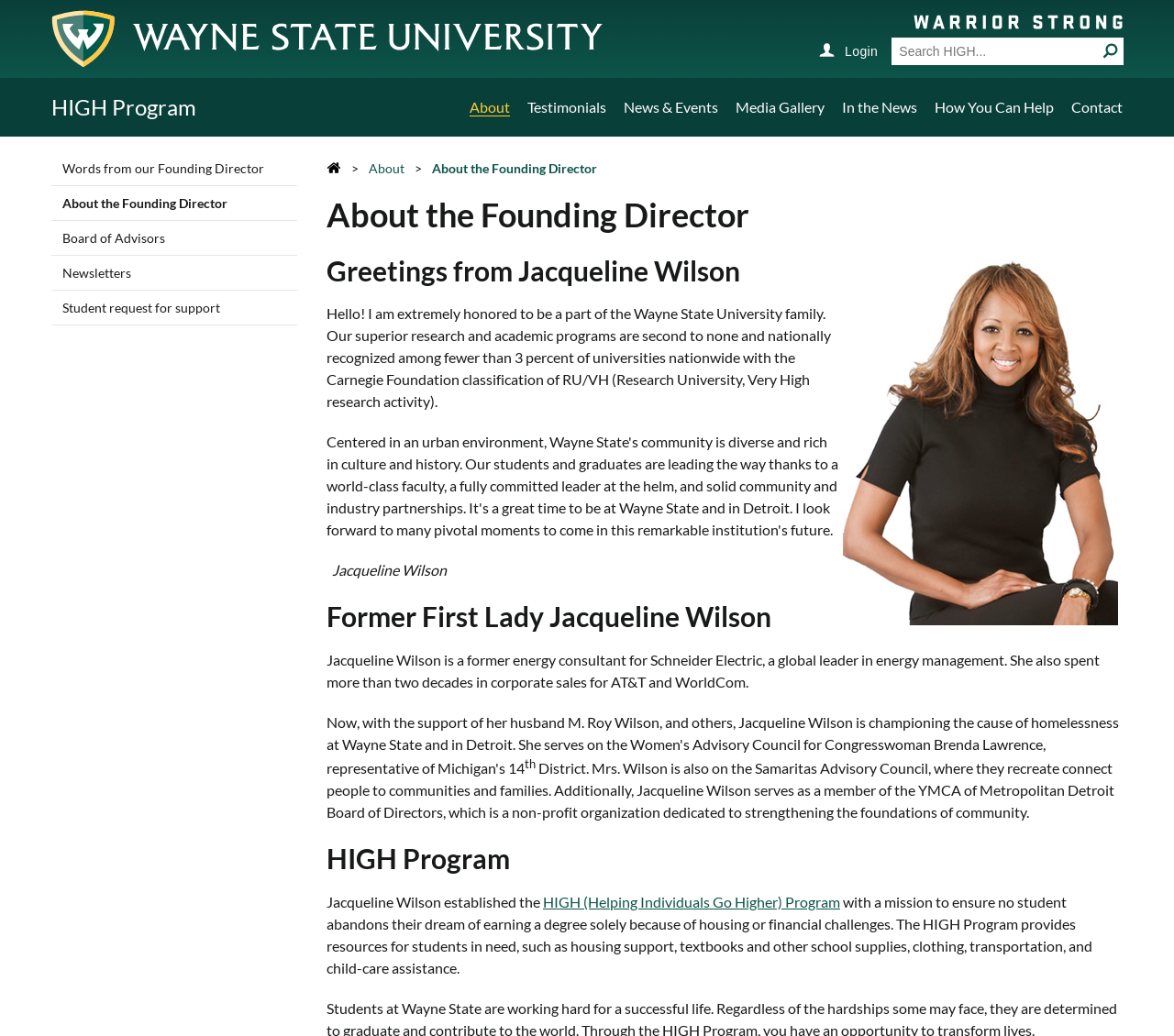Please give a succinct answer using a single word or phrase:
What is the name of the university?

Wayne State University